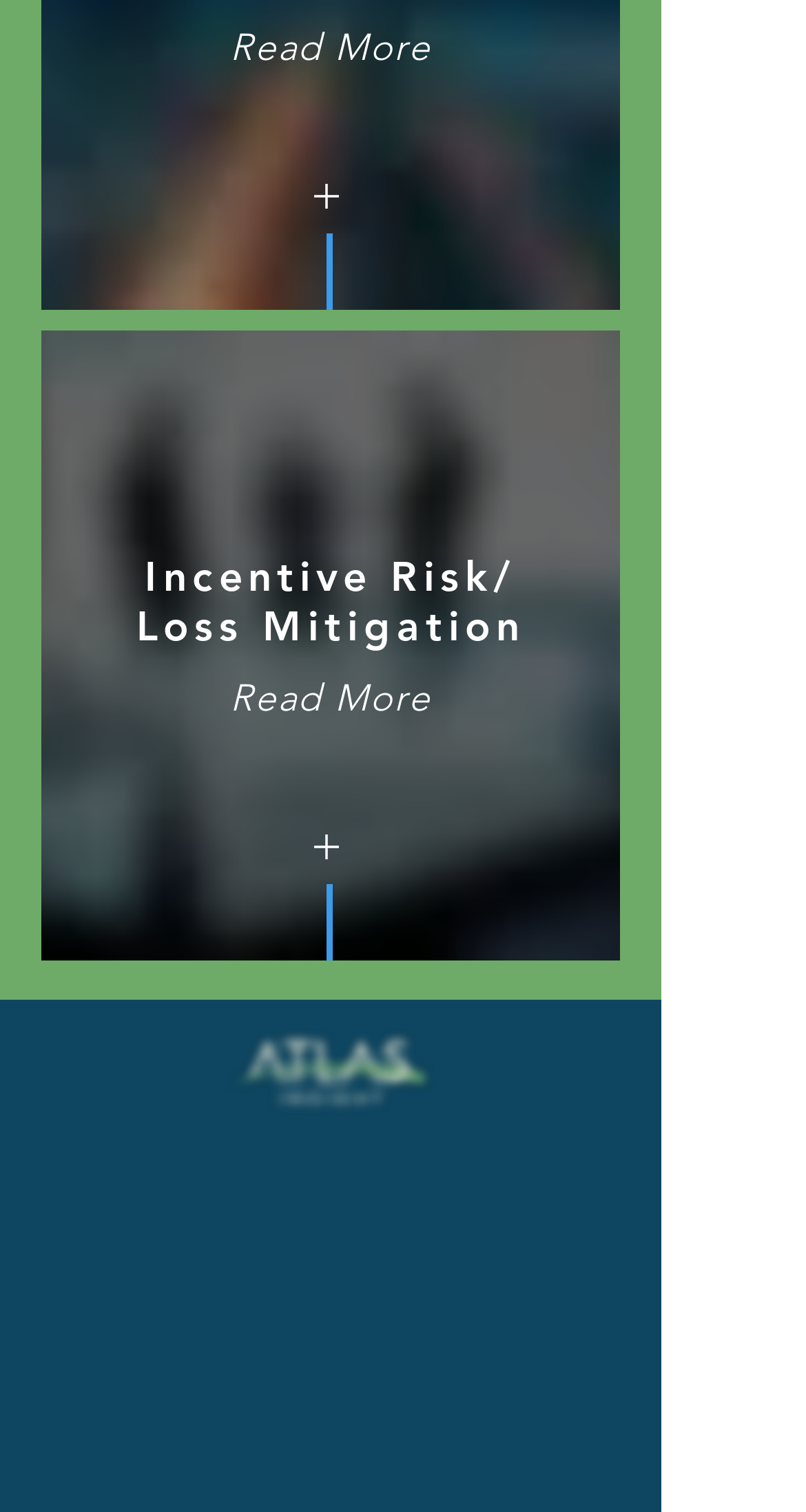Find the bounding box coordinates of the clickable area that will achieve the following instruction: "Follow Atlas Insight on LinkedIn".

[0.562, 0.799, 0.633, 0.837]